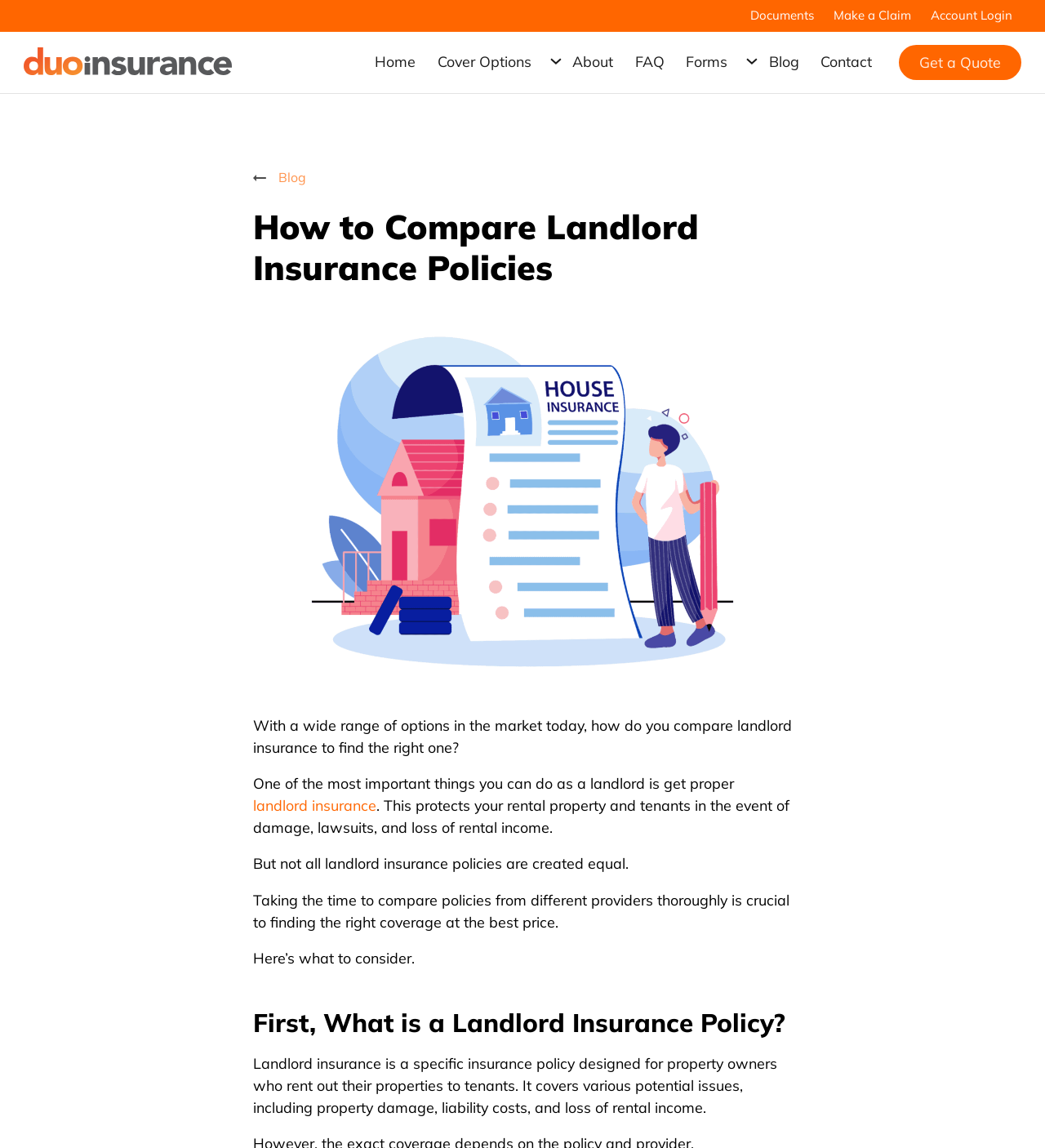What is landlord insurance?
Provide a short answer using one word or a brief phrase based on the image.

Insurance for property owners